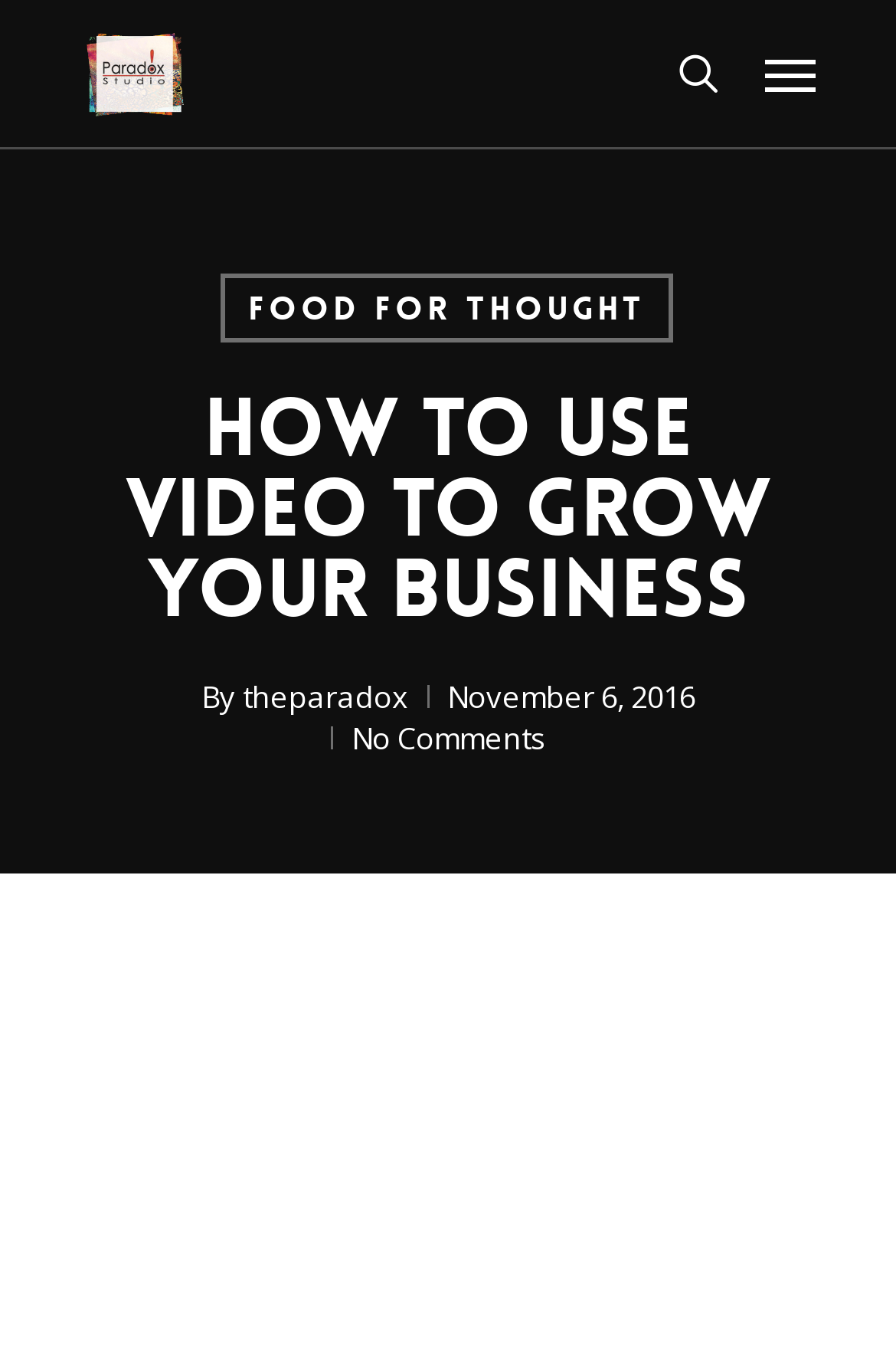Using a single word or phrase, answer the following question: 
When was the article published?

November 6, 2016